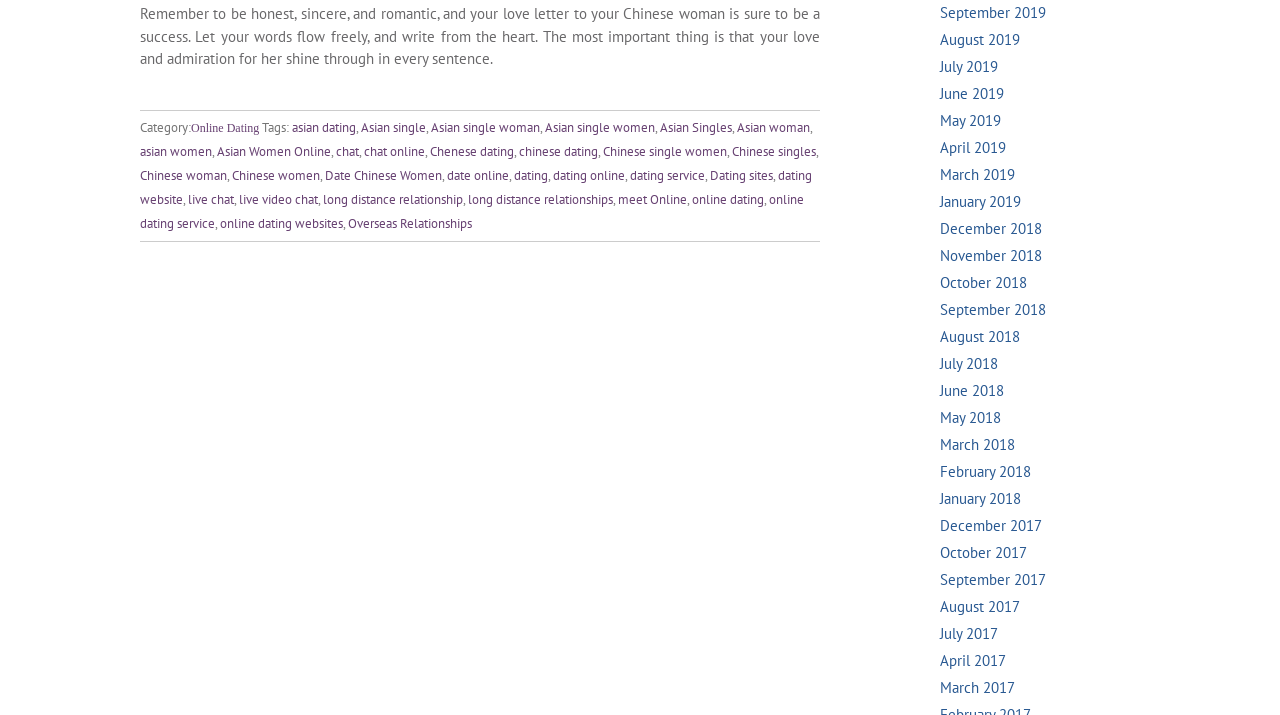What is the tone of the text at the top of the webpage?
Carefully analyze the image and provide a detailed answer to the question.

The tone of the text at the top of the webpage is romantic and encouraging. It suggests that writing a love letter can be a successful way to express one's feelings to a Chinese woman, and provides advice on how to do so in a sincere and heartfelt way.